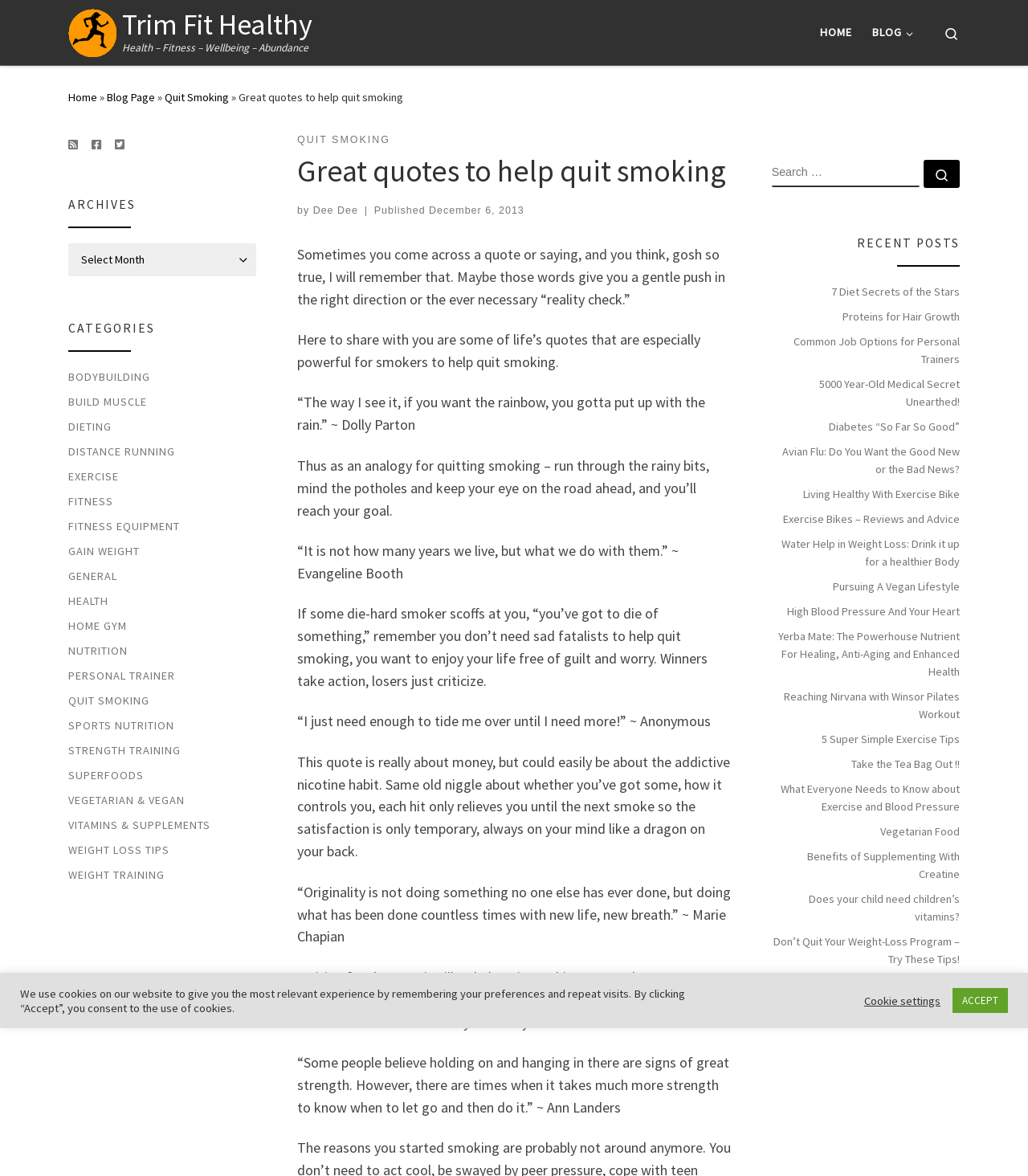How many quotes are mentioned in the blog post?
Give a comprehensive and detailed explanation for the question.

I counted the number of quote paragraphs in the blog post and found 7 quotes mentioned.